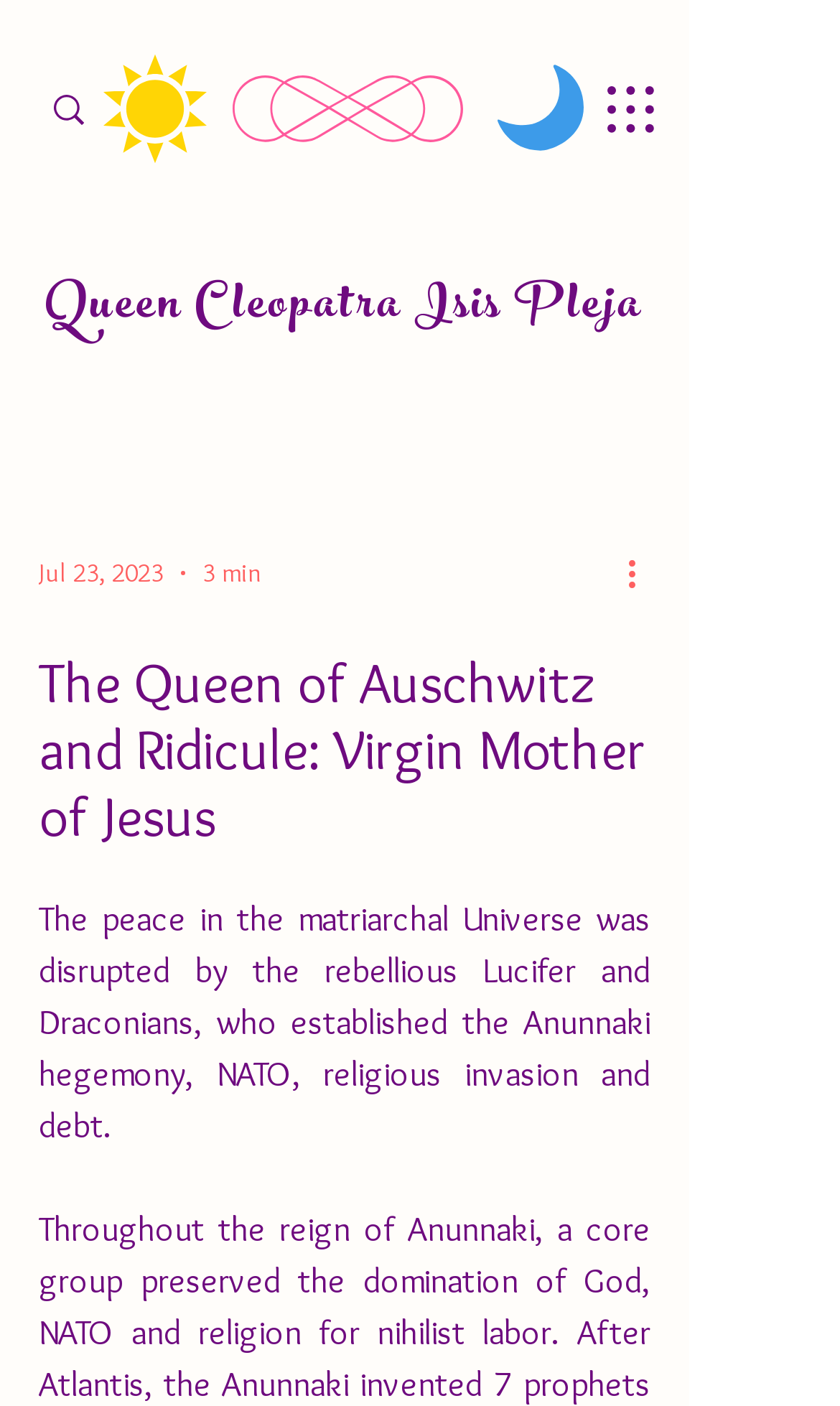Reply to the question below using a single word or brief phrase:
What is the estimated reading time?

3 min